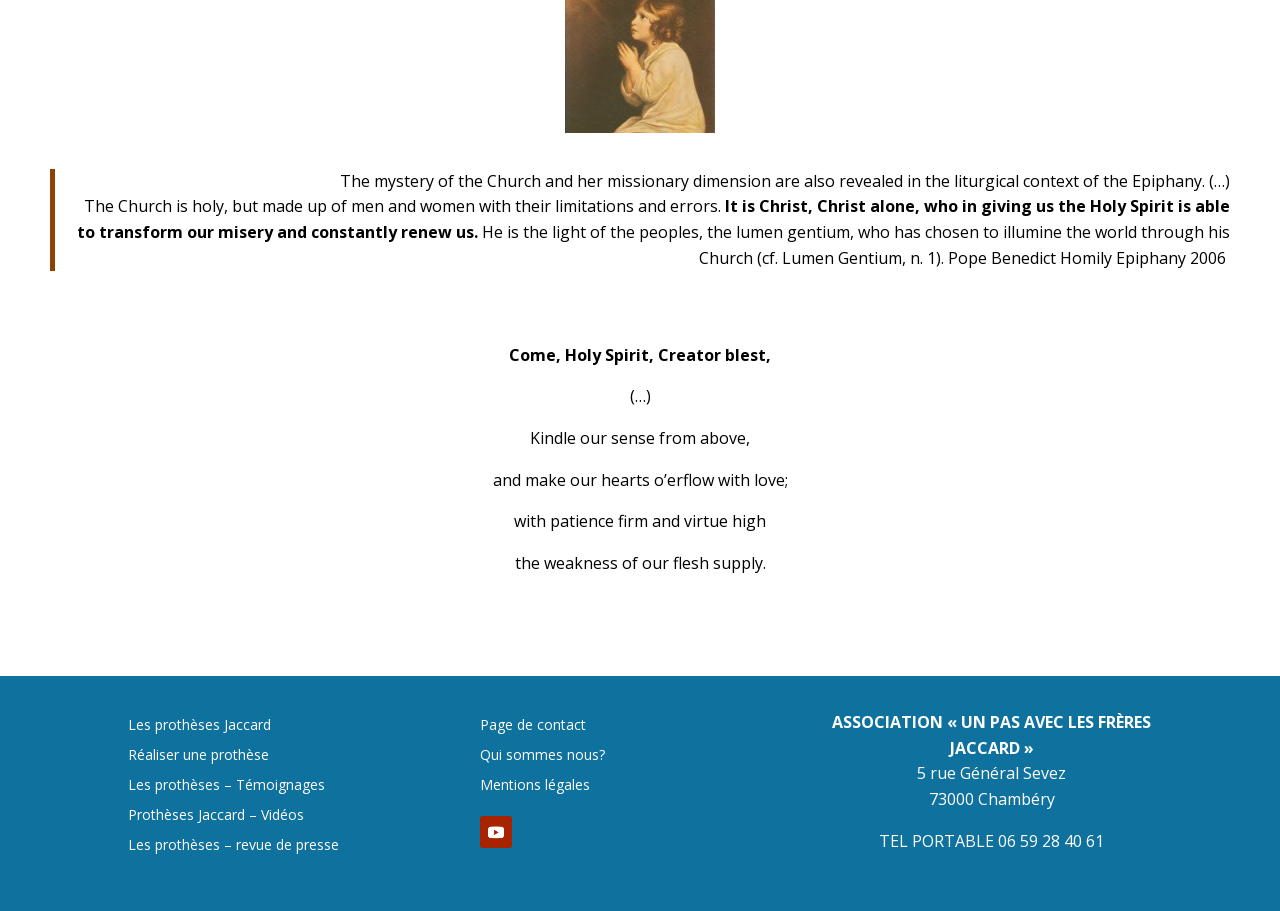Provide the bounding box for the UI element matching this description: "Réaliser une prothèse".

[0.1, 0.821, 0.21, 0.845]